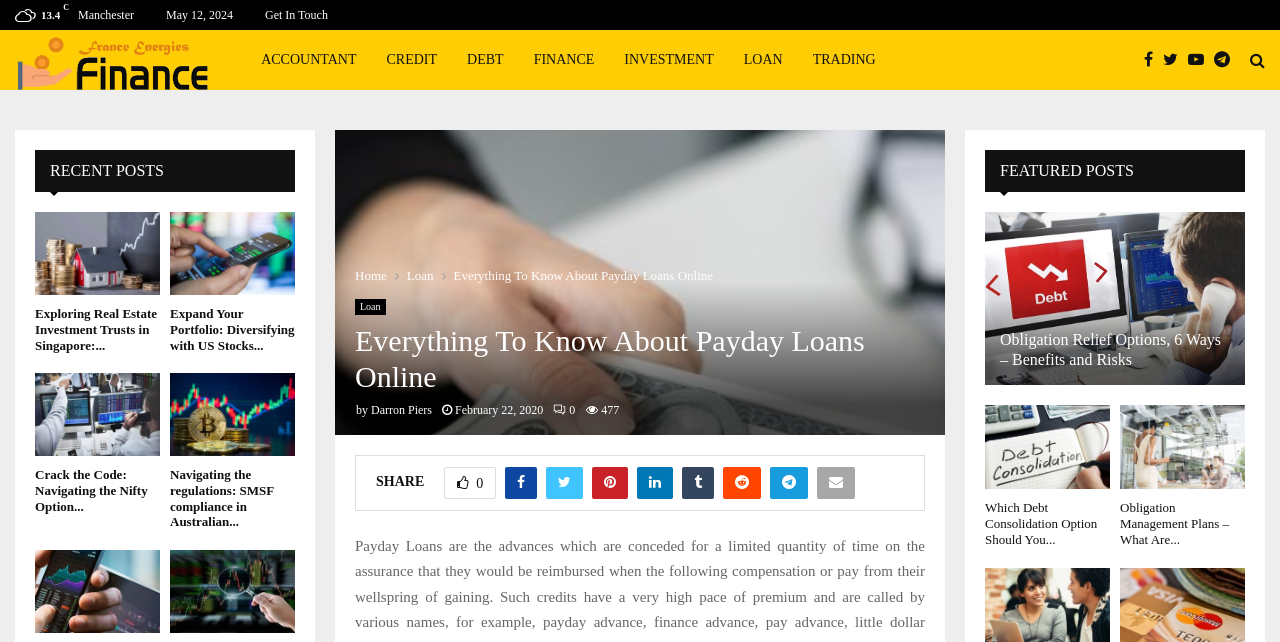How many social media links are available?
Answer the question with a single word or phrase, referring to the image.

8